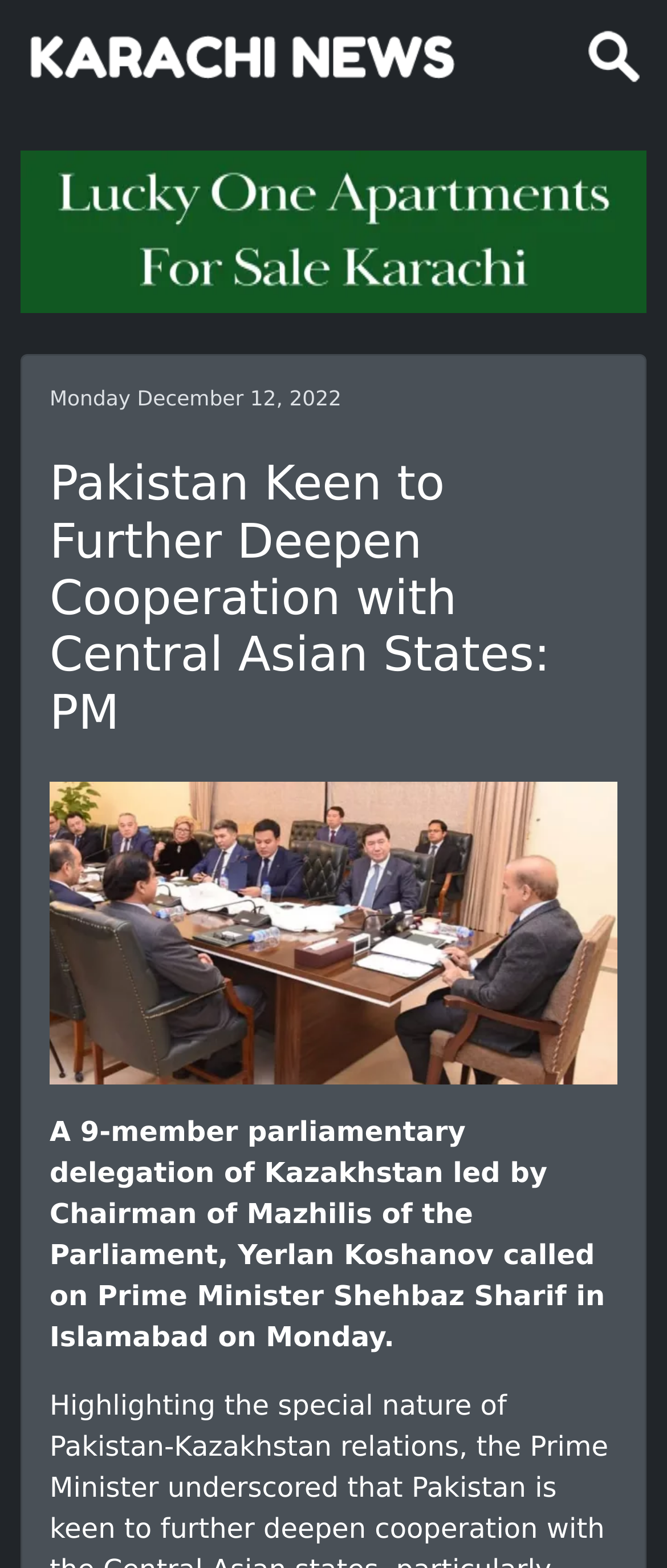Where did the parliamentary delegation of Kazakhstan meet the Prime Minister?
Using the image as a reference, answer the question with a short word or phrase.

Islamabad